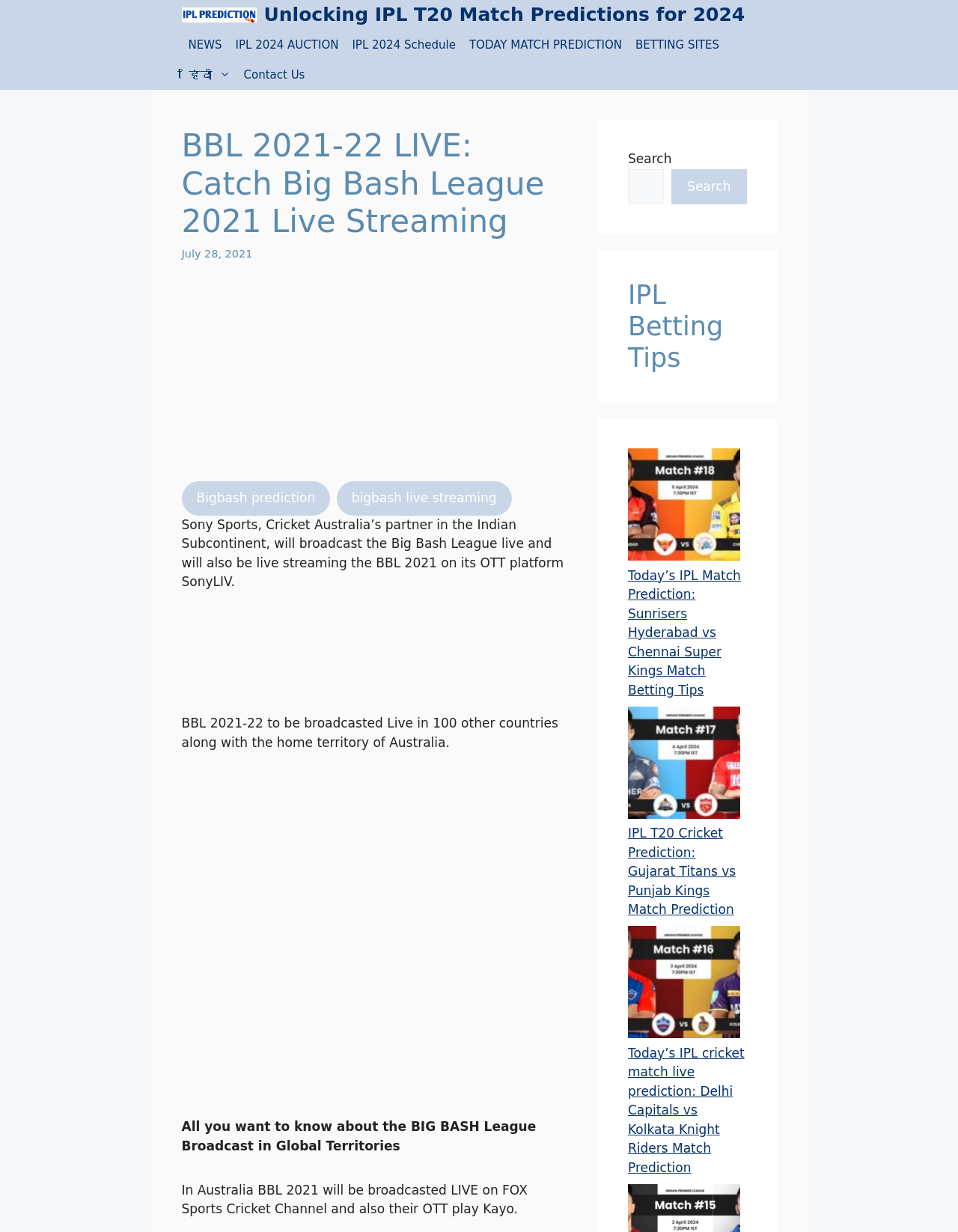Explain the contents of the webpage comprehensively.

The webpage is primarily focused on the Big Bash League (BBL) 2021-22 and Indian Premier League (IPL) related content. At the top, there is a navigation bar with multiple links, including "NEWS", "IPL 2024 AUCTION", "IPL 2024 Schedule", "TODAY MATCH PREDICTION", and "BETTING SITES". Below the navigation bar, there is a prominent heading that reads "BBL 2021-22 LIVE: Catch Big Bash League 2021 Live Streaming".

On the left side of the page, there is a section with multiple links, including "Bigbash prediction" and "bigbash live streaming". Below this section, there are three paragraphs of text discussing the broadcasting of BBL 2021-22, including information about Sony Sports and Cricket Australia's partnership, as well as the broadcast schedule in 100 other countries.

The page also features multiple advertisements, with four iframe elements scattered throughout the content. Additionally, there is a figure element at the bottom of the page, although its contents are not specified.

On the right side of the page, there is a complementary section with a search bar and a heading that reads "IPL Betting Tips". Below this heading, there are three links to specific IPL match predictions, including "Today’s IPL Match Prediction: Sunrisers Hyderabad vs Chennai Super Kings Match Betting Tips" and "IPL T20 Cricket Prediction: Gujarat Titans vs Punjab Kings Match Prediction".

Overall, the webpage appears to be a sports-focused website, providing information and resources related to the Big Bash League and Indian Premier League, including live streaming, match predictions, and betting tips.